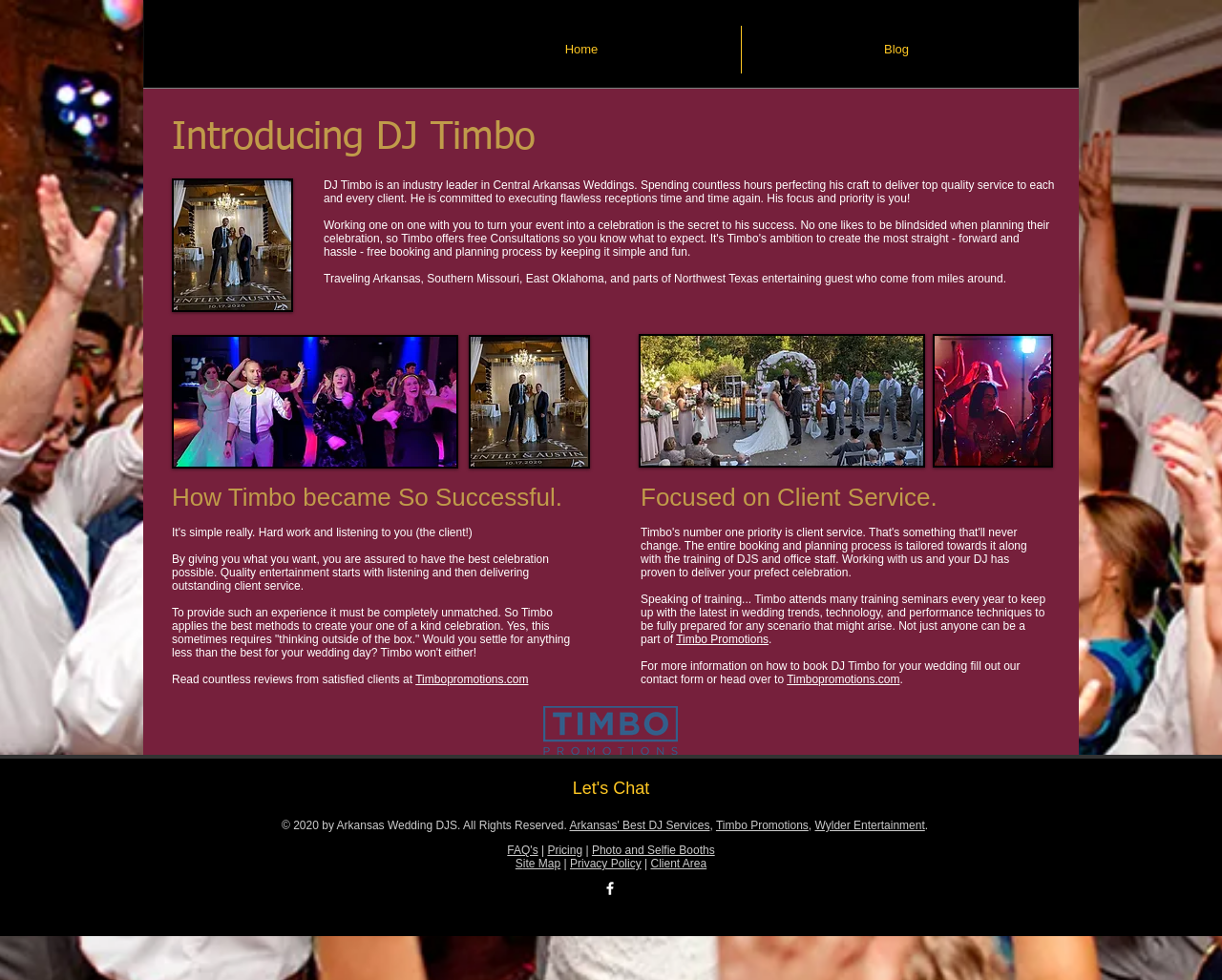What is DJ Timbo's profession?
Please utilize the information in the image to give a detailed response to the question.

Based on the webpage content, DJ Timbo is an industry leader in Central Arkansas Weddings, and he provides top-quality service to each and every client, which indicates that his profession is a wedding DJ.